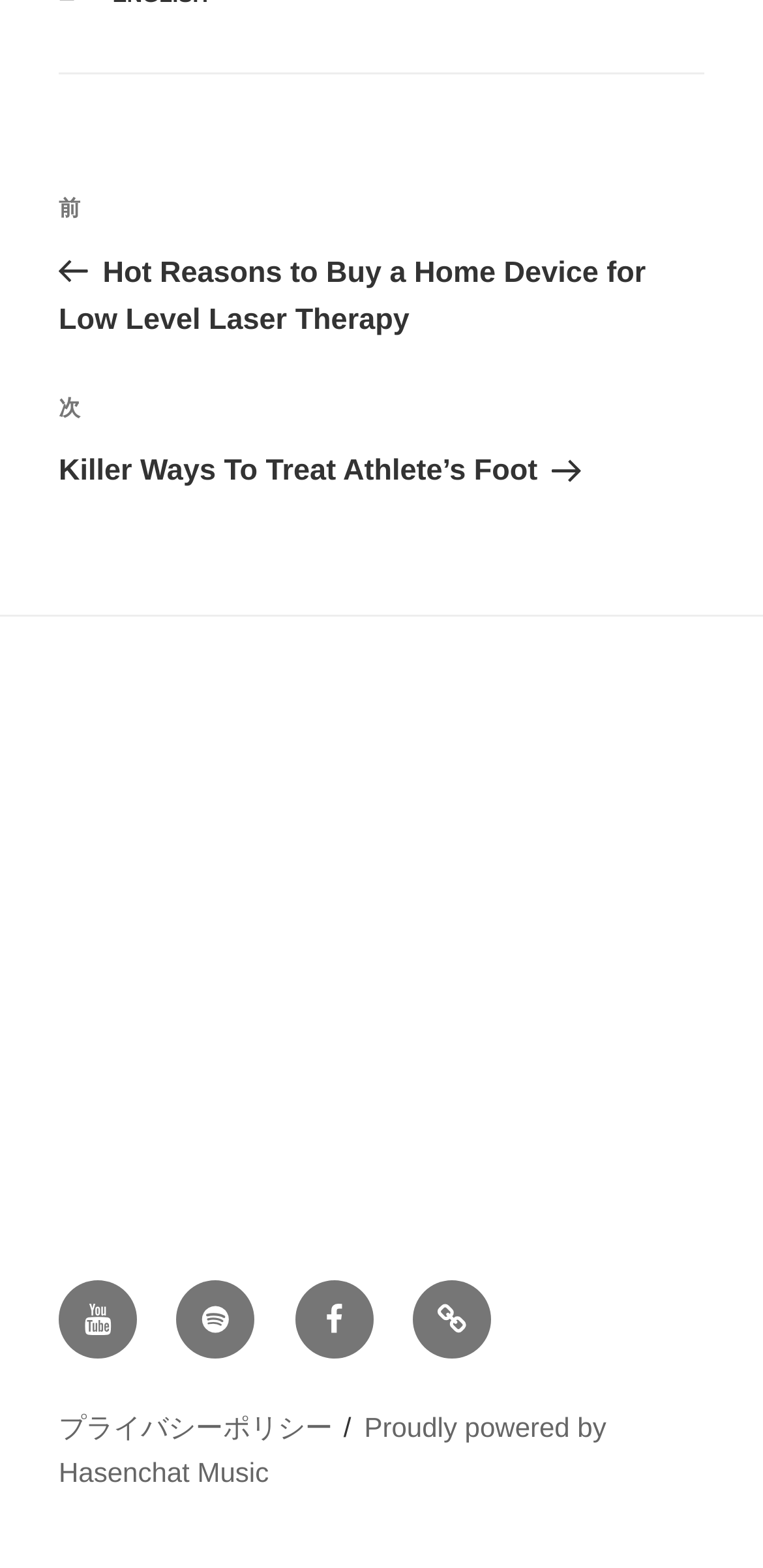Please determine the bounding box coordinates of the clickable area required to carry out the following instruction: "go to next post". The coordinates must be four float numbers between 0 and 1, represented as [left, top, right, bottom].

[0.077, 0.249, 0.923, 0.311]